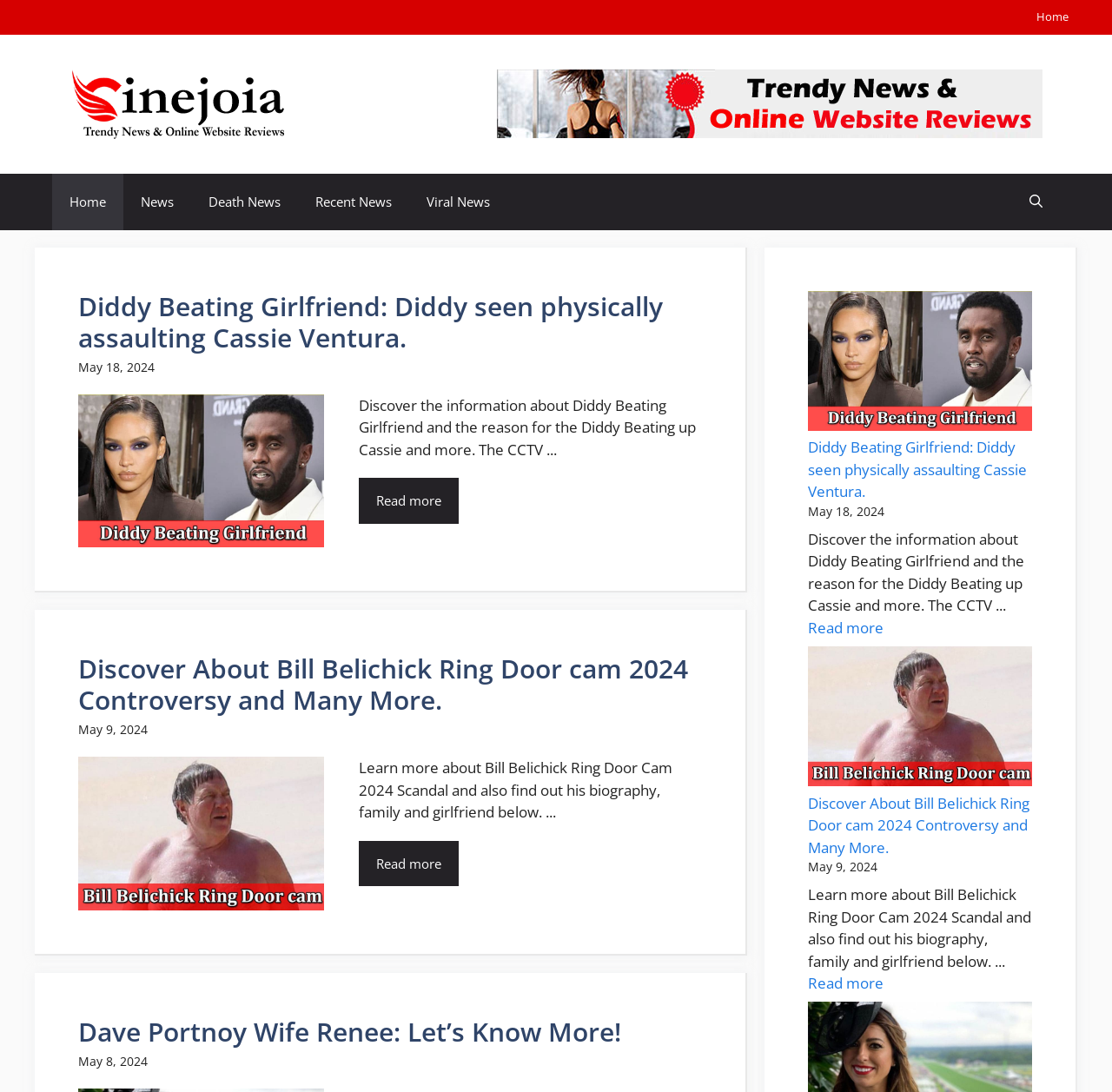Please find the bounding box coordinates of the element that needs to be clicked to perform the following instruction: "Read more about Diddy Beating Girlfriend". The bounding box coordinates should be four float numbers between 0 and 1, represented as [left, top, right, bottom].

[0.323, 0.438, 0.413, 0.479]